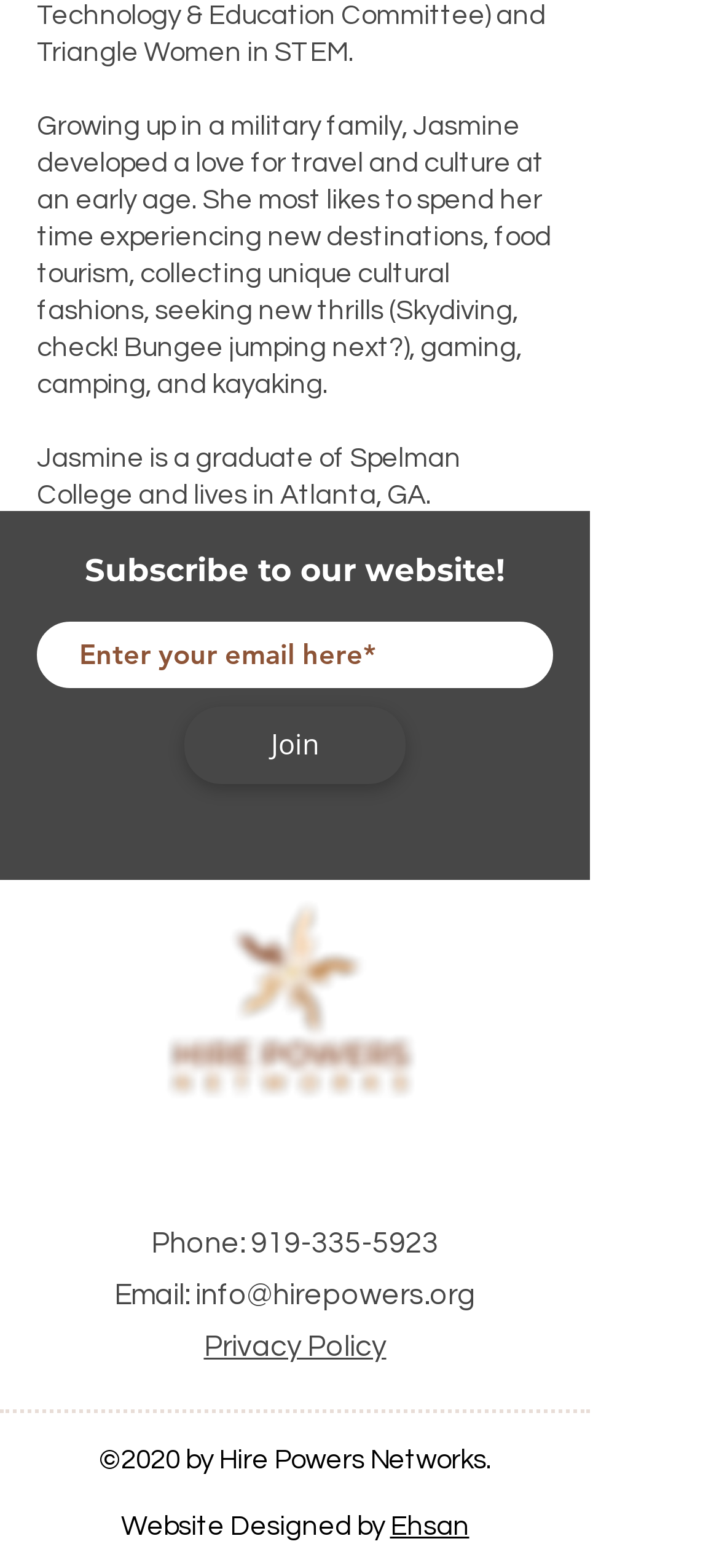What is the email address to contact?
We need a detailed and meticulous answer to the question.

The email address to contact can be found in the StaticText element with the text 'Email: info@hirepowers.org'.